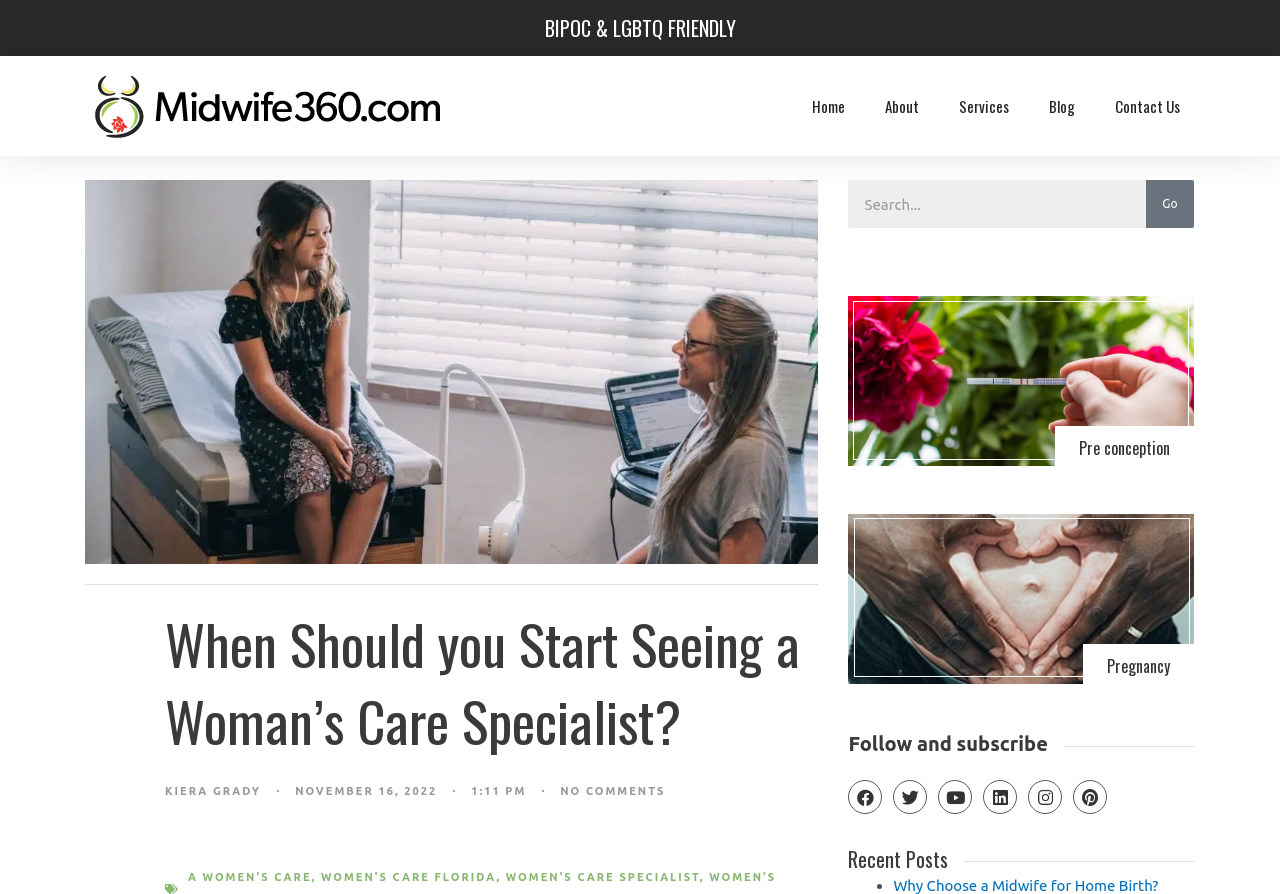Provide a brief response using a word or short phrase to this question:
What are the services provided?

Pre conception, Pregnancy